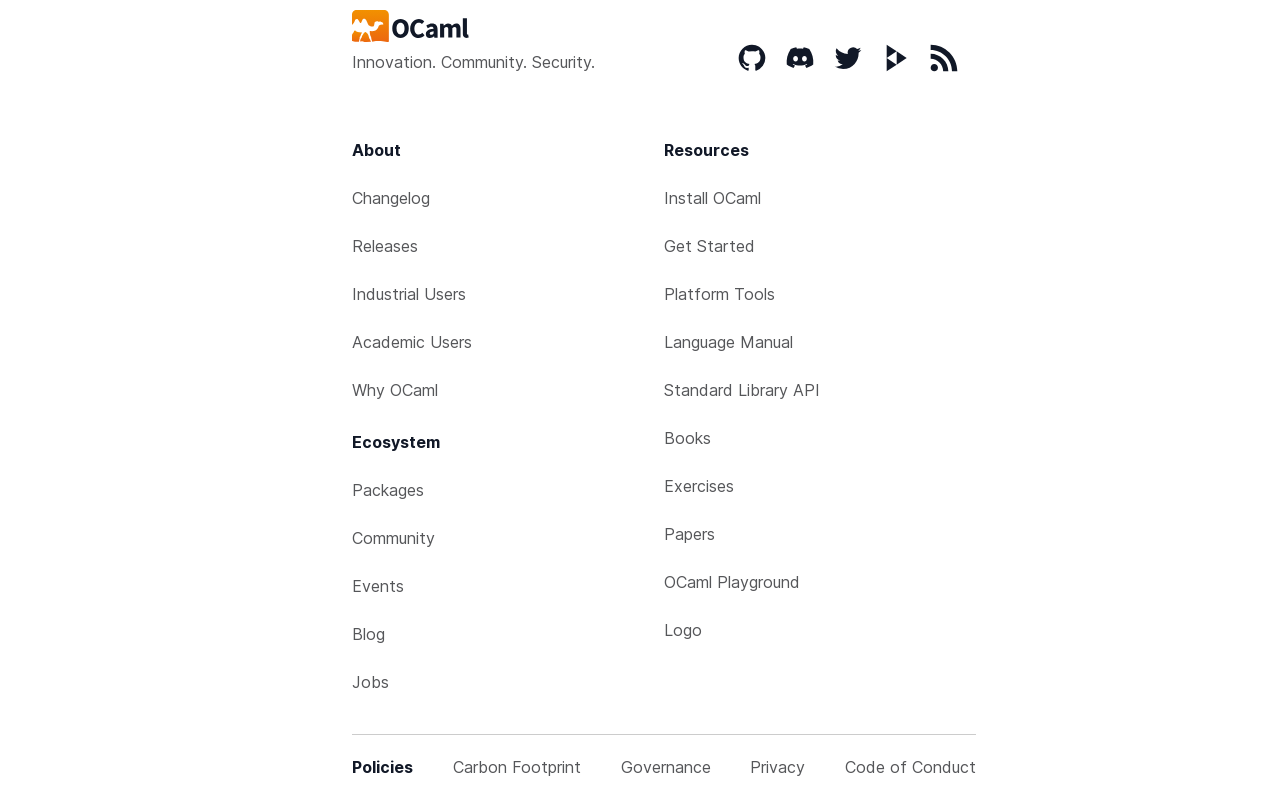Locate the bounding box coordinates of the UI element described by: "Standard Library API". The bounding box coordinates should consist of four float numbers between 0 and 1, i.e., [left, top, right, bottom].

[0.519, 0.458, 0.762, 0.518]